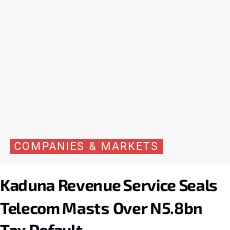Examine the screenshot and answer the question in as much detail as possible: What category does this news fall under?

The category of this news is determined by the label below the header, which is marked 'COMPANIES & MARKETS', indicating that this news falls under the economic and business-related topics.